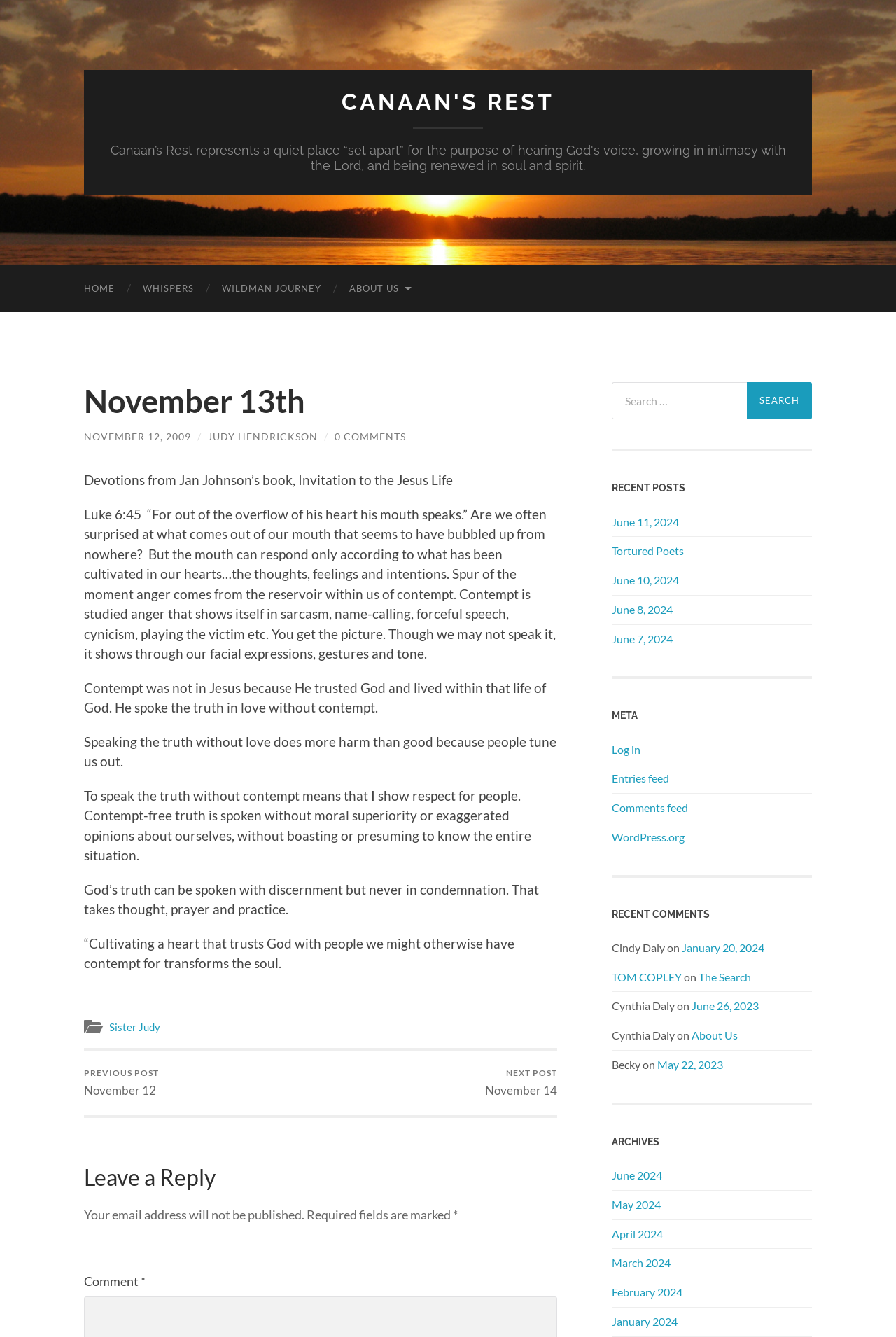Please identify the bounding box coordinates of the clickable region that I should interact with to perform the following instruction: "Click on the 'HOME' link". The coordinates should be expressed as four float numbers between 0 and 1, i.e., [left, top, right, bottom].

[0.078, 0.198, 0.144, 0.233]